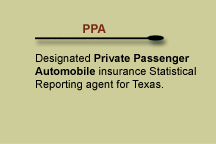What is the role of PPA in Texas?
Please look at the screenshot and answer using one word or phrase.

Designated statistical reporting agent